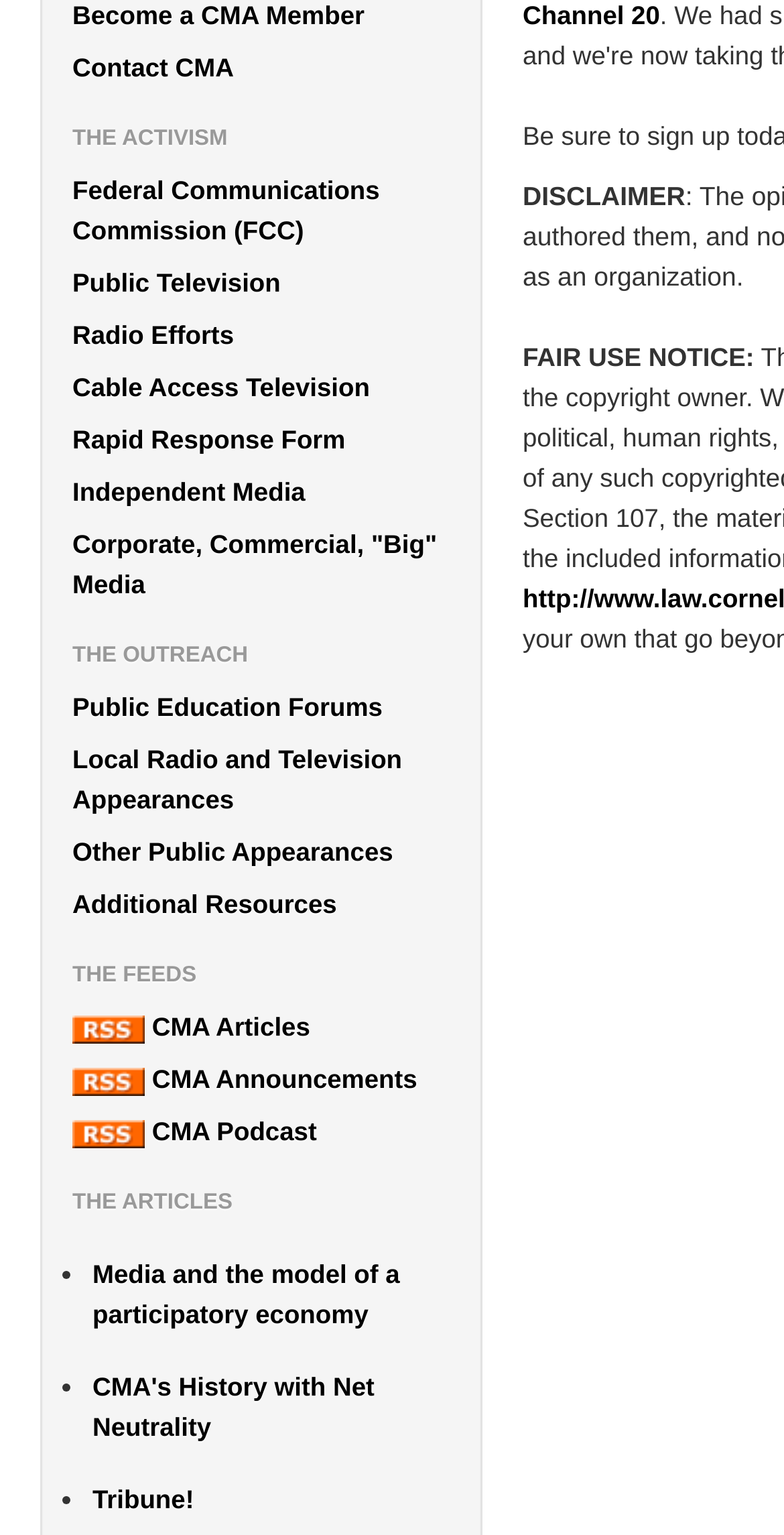Determine the bounding box coordinates in the format (top-left x, top-left y, bottom-right x, bottom-right y). Ensure all values are floating point numbers between 0 and 1. Identify the bounding box of the UI element described by: Tribune!

[0.079, 0.961, 0.613, 0.995]